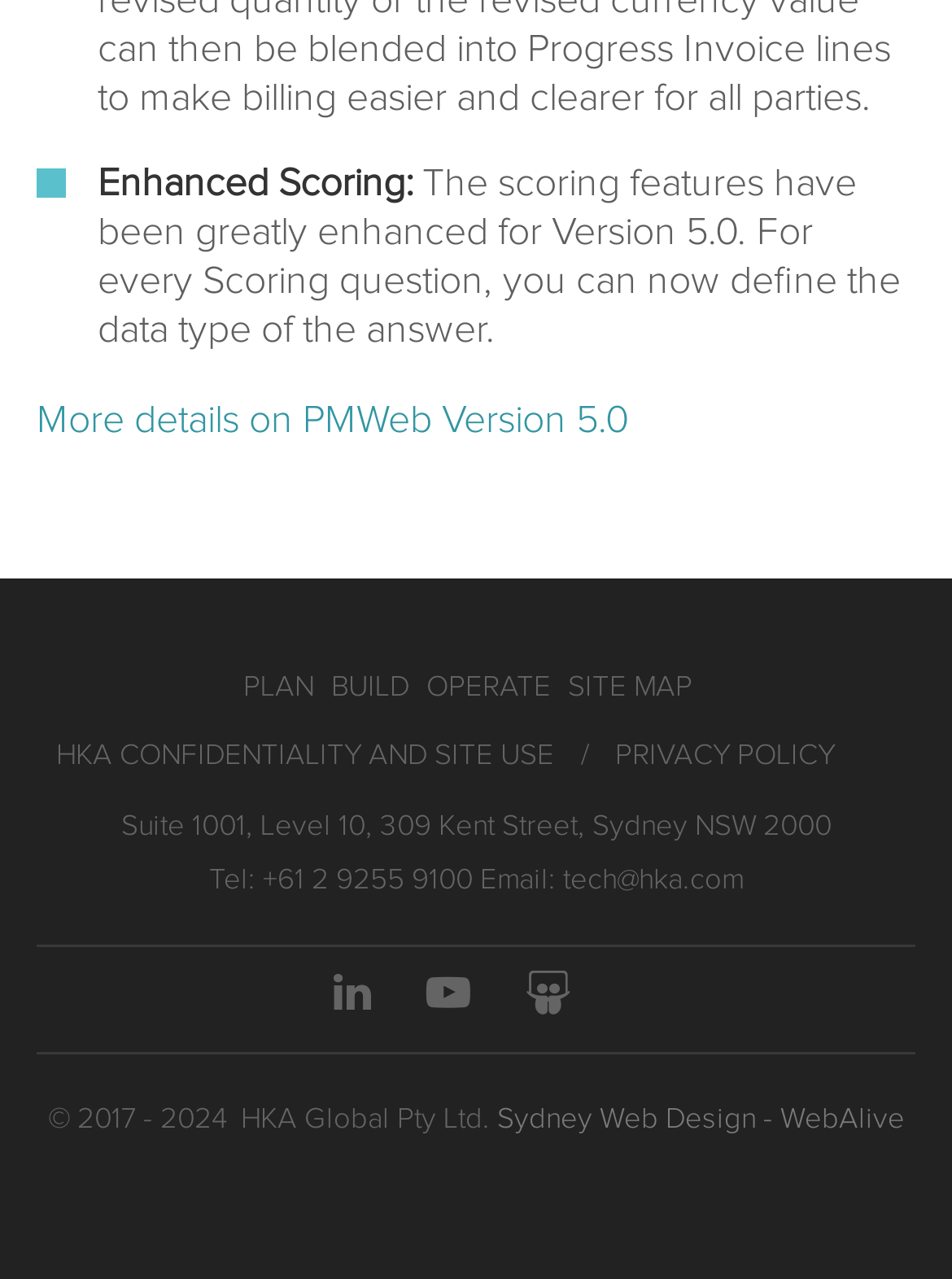Find the bounding box of the UI element described as follows: "operate".

[0.447, 0.513, 0.578, 0.563]